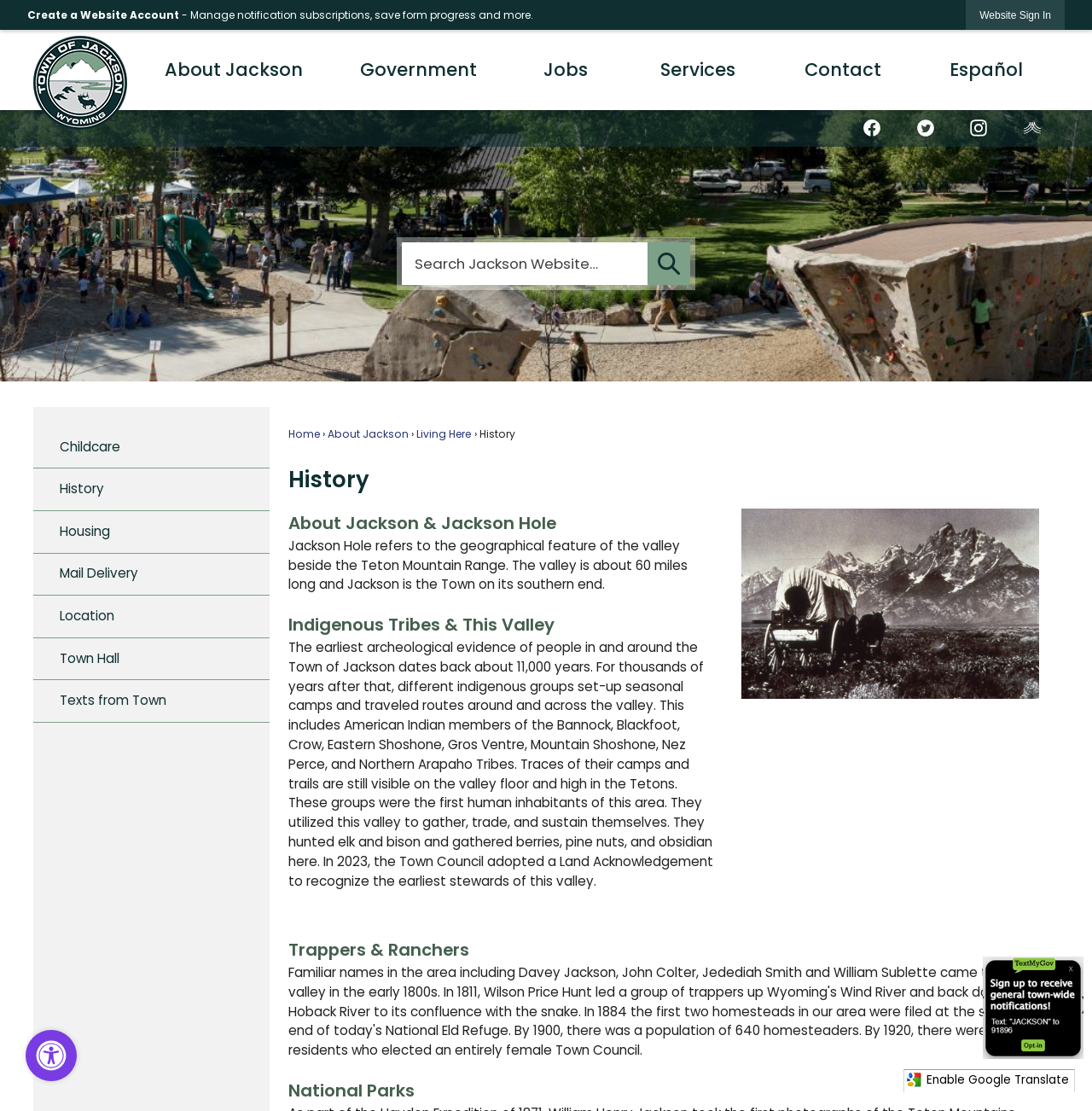Identify the bounding box coordinates of the region that needs to be clicked to carry out this instruction: "Learn about the history of Jackson". Provide these coordinates as four float numbers ranging from 0 to 1, i.e., [left, top, right, bottom].

[0.439, 0.384, 0.472, 0.397]